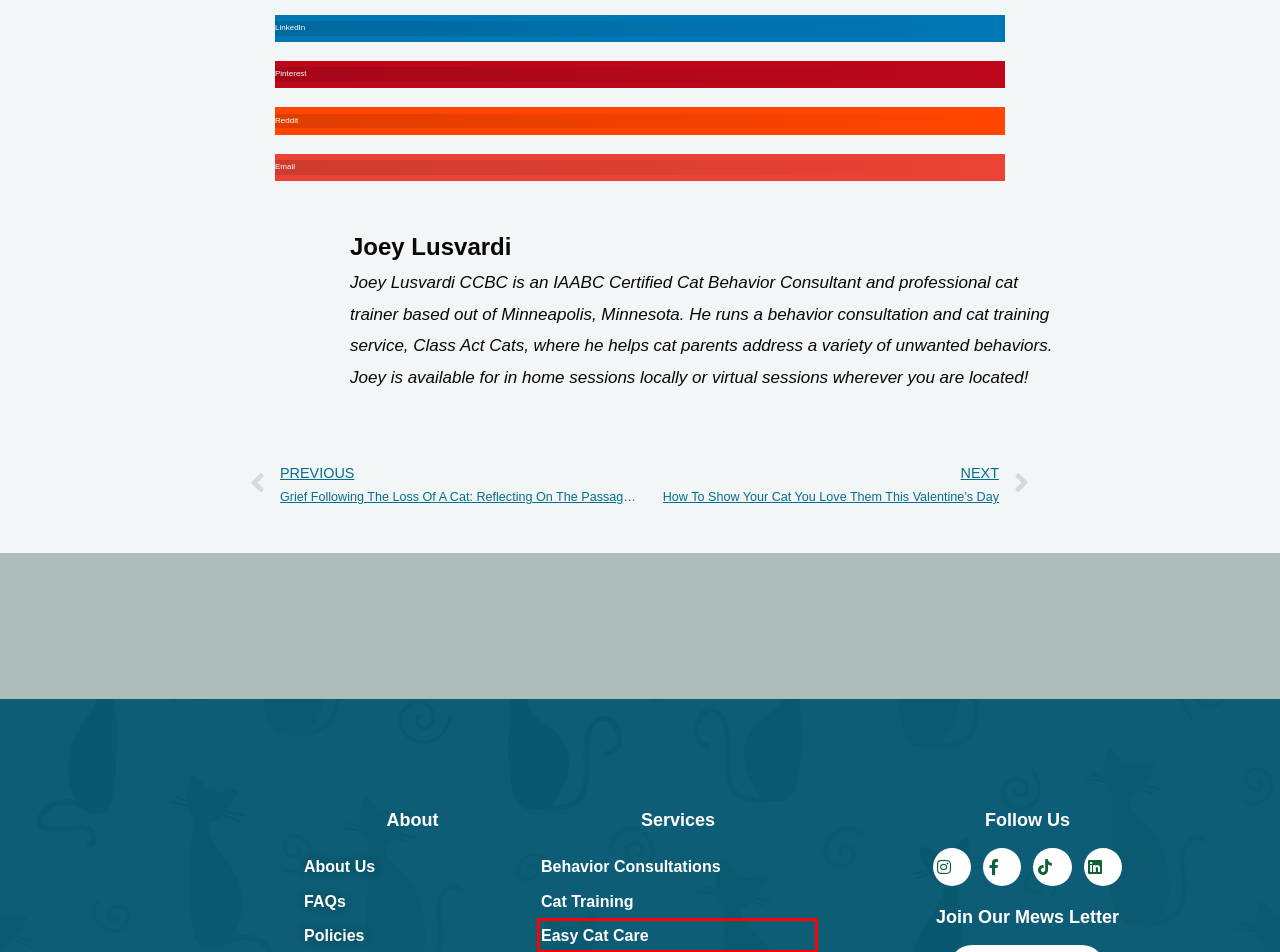You have a screenshot showing a webpage with a red bounding box around a UI element. Choose the webpage description that best matches the new page after clicking the highlighted element. Here are the options:
A. Why and What is Low Stress Handling® – CattleDog Publishing
B. International Association of Animal Behavior Consultants
C. Class Act Cats | Policies | Minneapolis
D. Cat Writers' Association, Inc.
E. Reflecting On The Passage Of Time And Cat Loss Grief
F. How To Show Your Cat You Love THem
G. Easy Cat Care | Class Act Cats | Minneapolis, MN
H. Class Act Cats | FAQ | Minneapolis

G